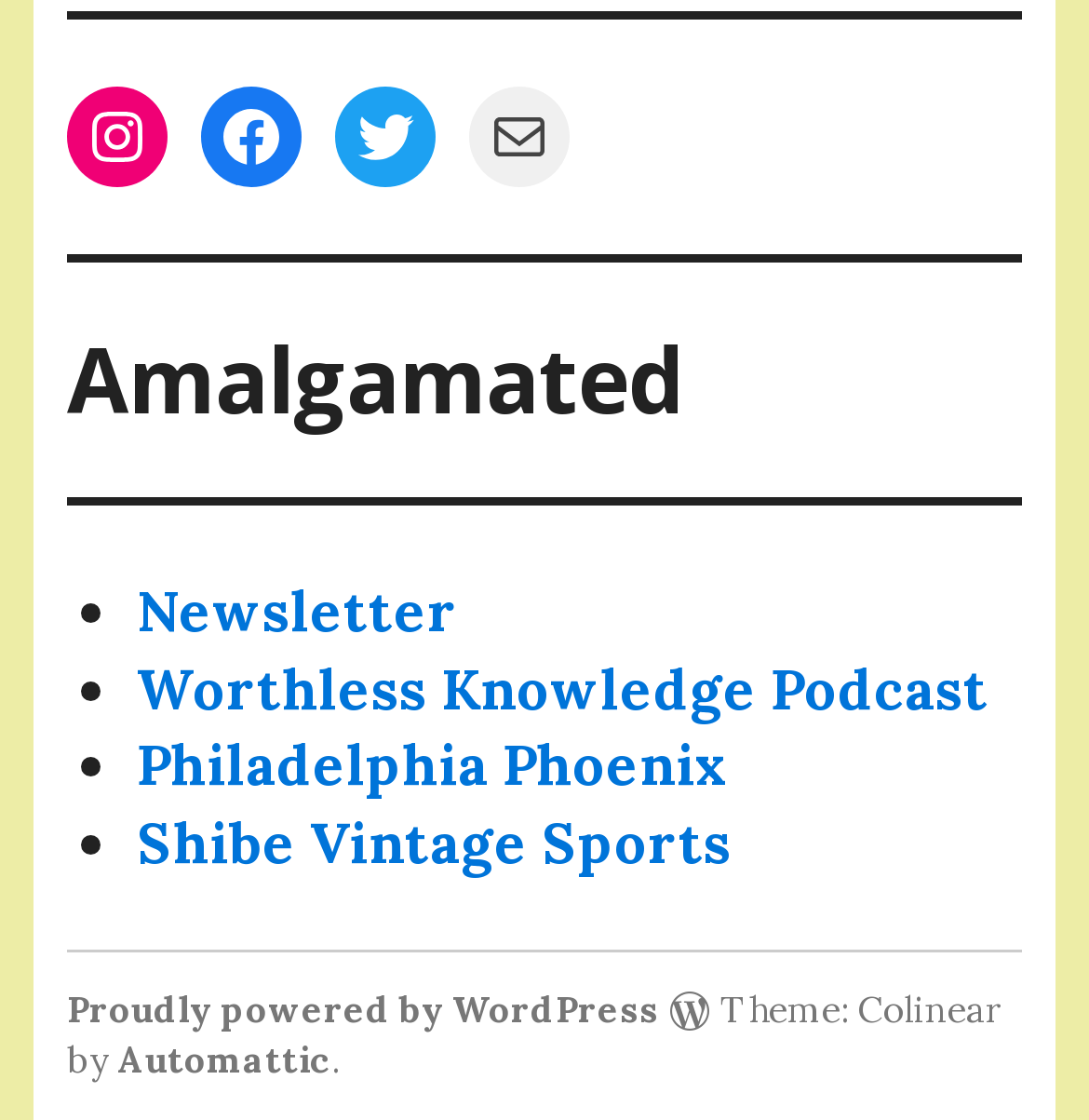Please specify the bounding box coordinates of the element that should be clicked to execute the given instruction: 'Login as a member'. Ensure the coordinates are four float numbers between 0 and 1, expressed as [left, top, right, bottom].

None